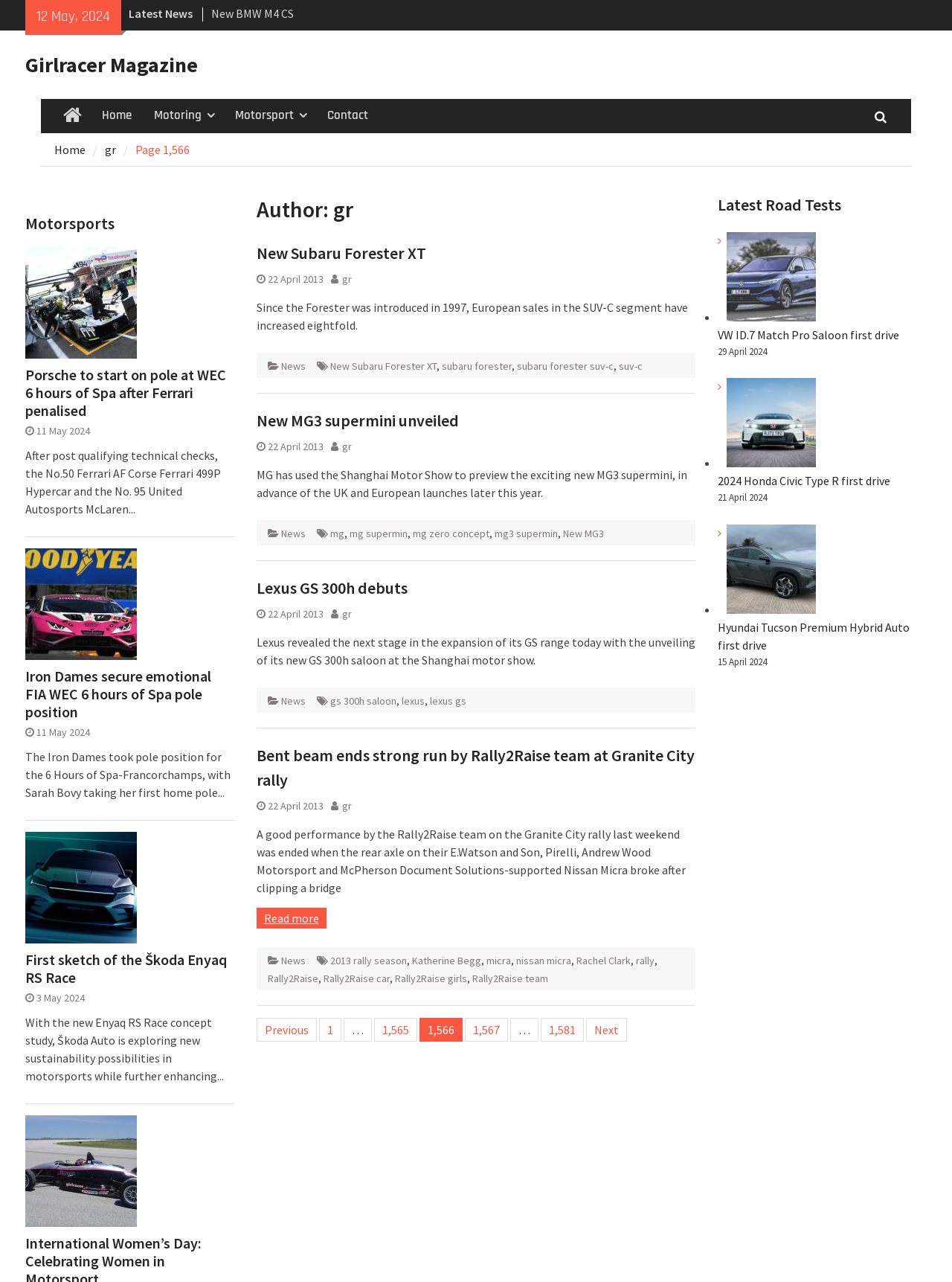Respond to the question below with a concise word or phrase:
What is the title of the first article?

New Subaru Forester XT